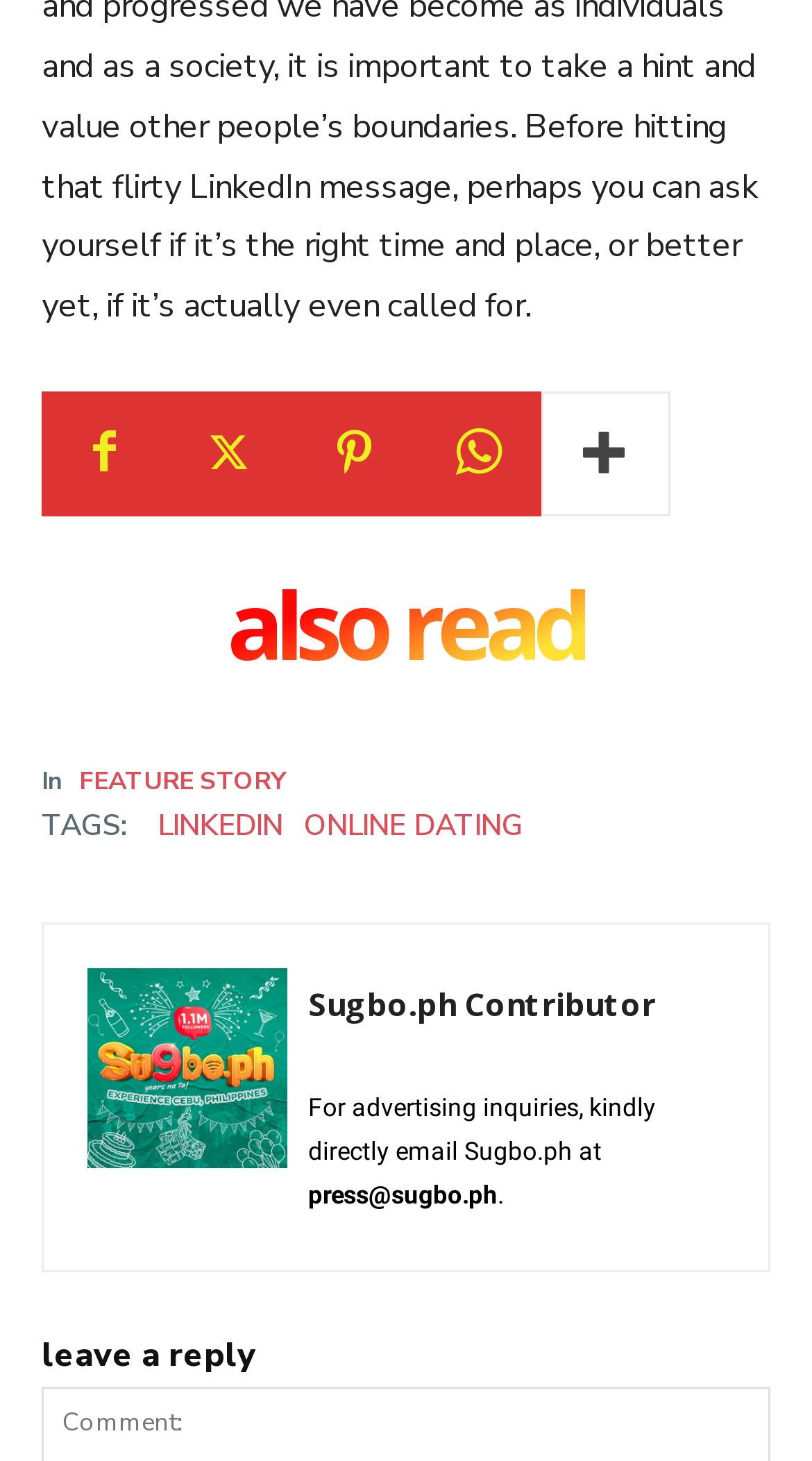Using the provided description WhatsApp, find the bounding box coordinates for the UI element. Provide the coordinates in (top-left x, top-left y, bottom-right x, bottom-right y) format, ensuring all values are between 0 and 1.

[0.513, 0.268, 0.667, 0.353]